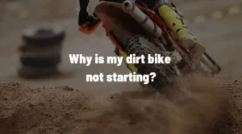Please provide a brief answer to the question using only one word or phrase: 
What is the likely purpose of the image?

Troubleshooting guide